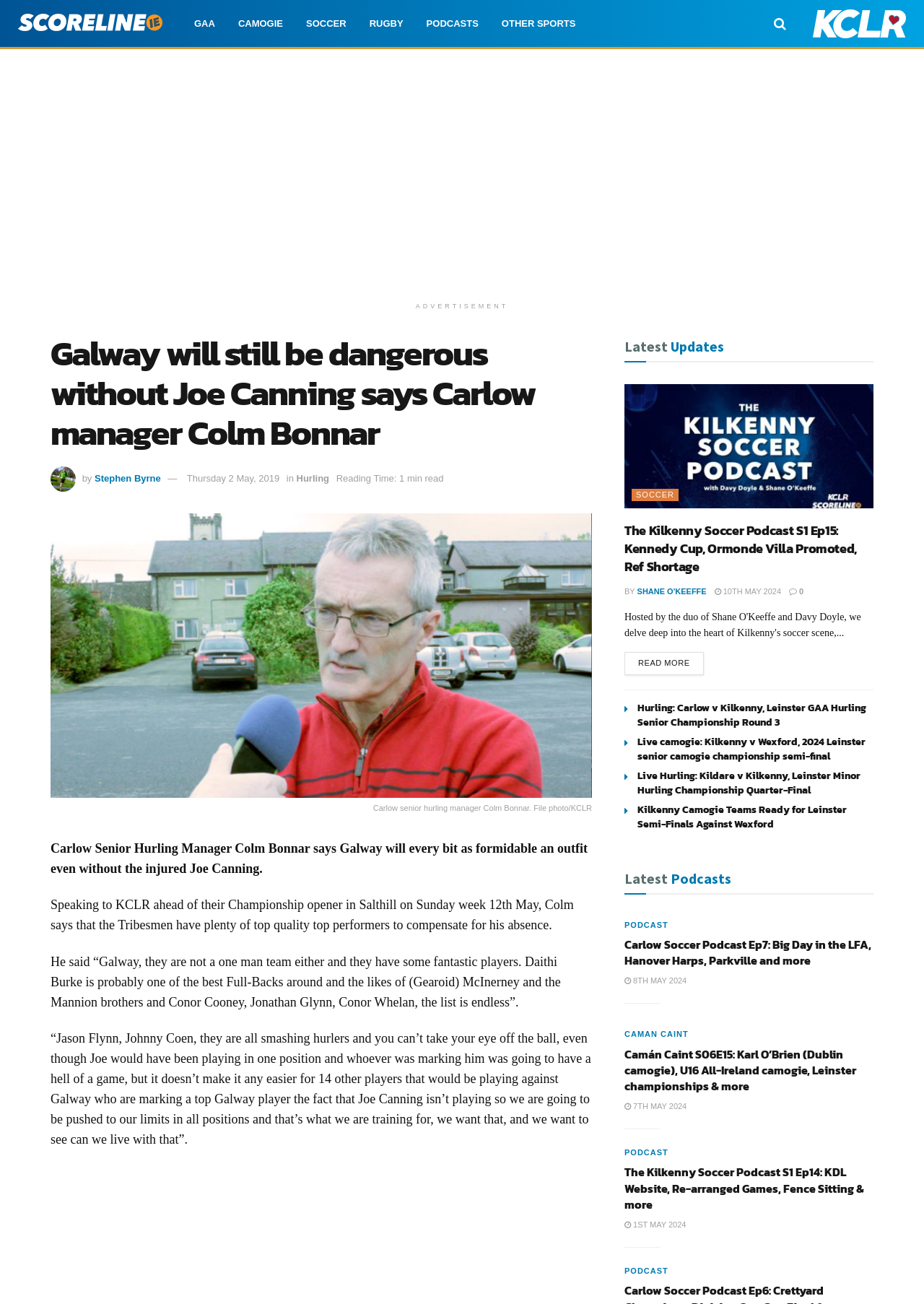Given the element description "Shane O'Keeffe", identify the bounding box of the corresponding UI element.

[0.689, 0.45, 0.765, 0.457]